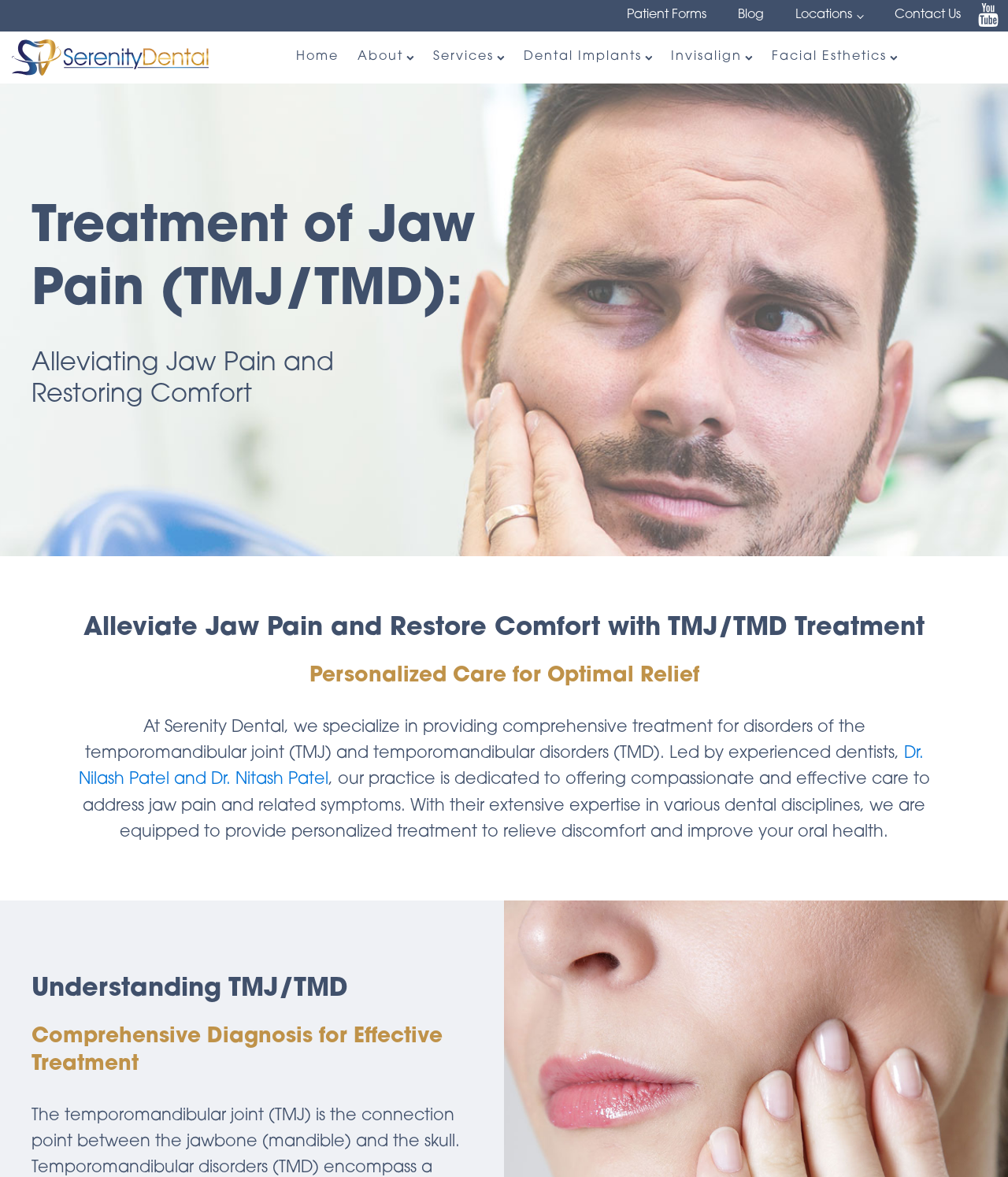What is the principal heading displayed on the webpage?

Treatment of Jaw Pain (TMJ/TMD):